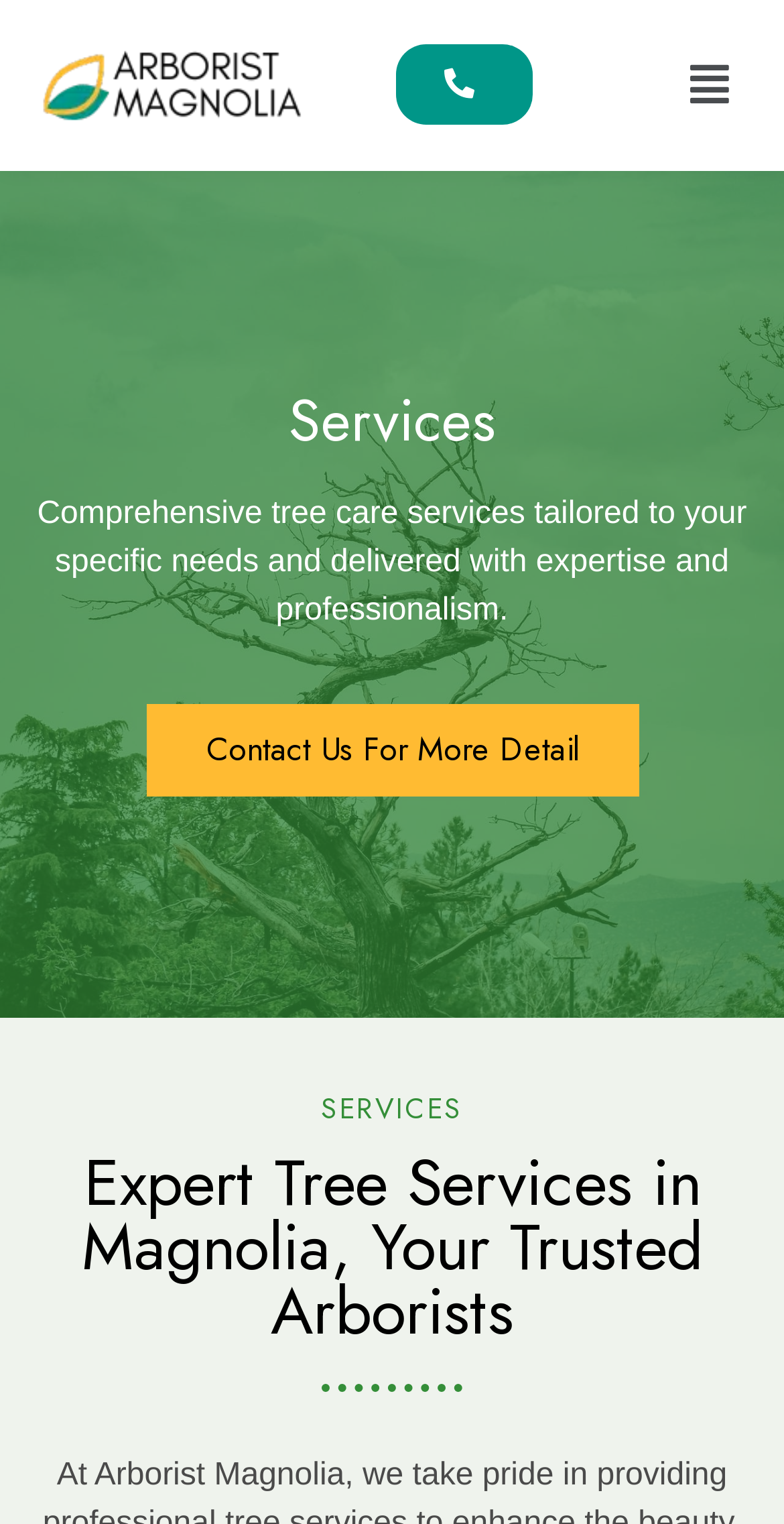Create a full and detailed caption for the entire webpage.

The webpage is about tree services in Magnolia, TX, and it appears to be a service provider's website. At the top, there is a link and a menu button on the right side, which is not expanded. Below the top section, there is a prominent heading "Services" that spans almost the entire width of the page. 

Under the "Services" heading, there is a paragraph of text that describes the comprehensive tree care services offered by the company. The text is positioned below the "Services" heading and takes up a significant portion of the page width. 

To the right of the paragraph, there is a "Contact Us For More Detail" link, which is positioned roughly in the middle of the page vertically. 

Further down the page, there are two more headings: "SERVICES" and "Expert Tree Services in Magnolia, Your Trusted Arborists". These headings are positioned below the previous elements and are aligned to the left side of the page, taking up almost the entire width.